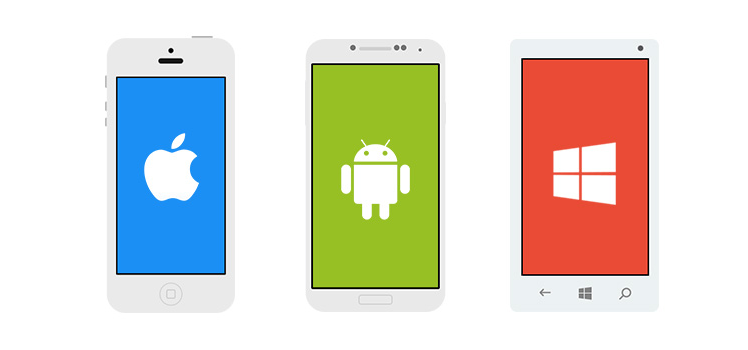Please give a one-word or short phrase response to the following question: 
What is the color of the Apple logo on the iPhone?

Blue